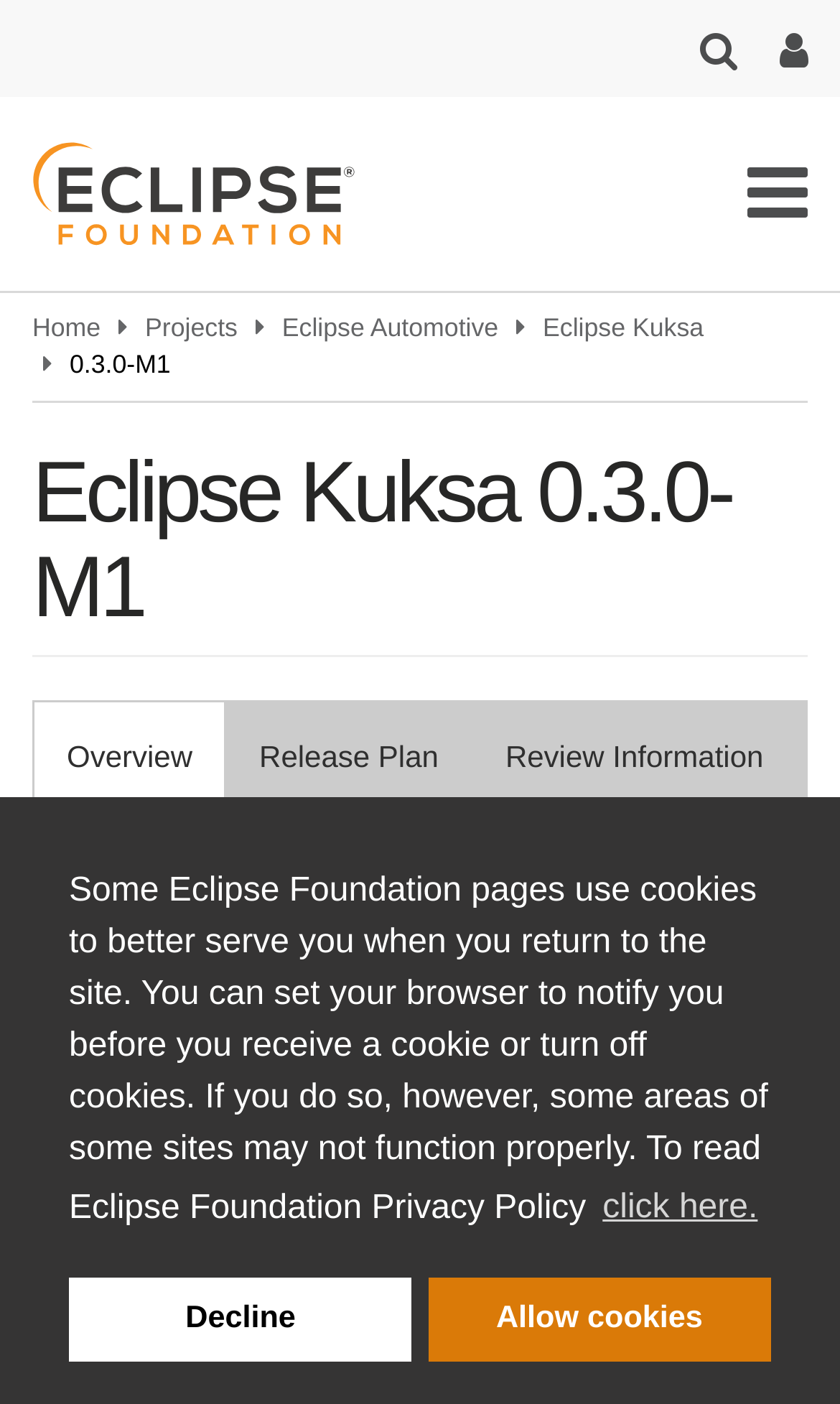Please find the bounding box coordinates of the section that needs to be clicked to achieve this instruction: "Click the button with a magnifying glass icon".

[0.833, 0.019, 0.877, 0.05]